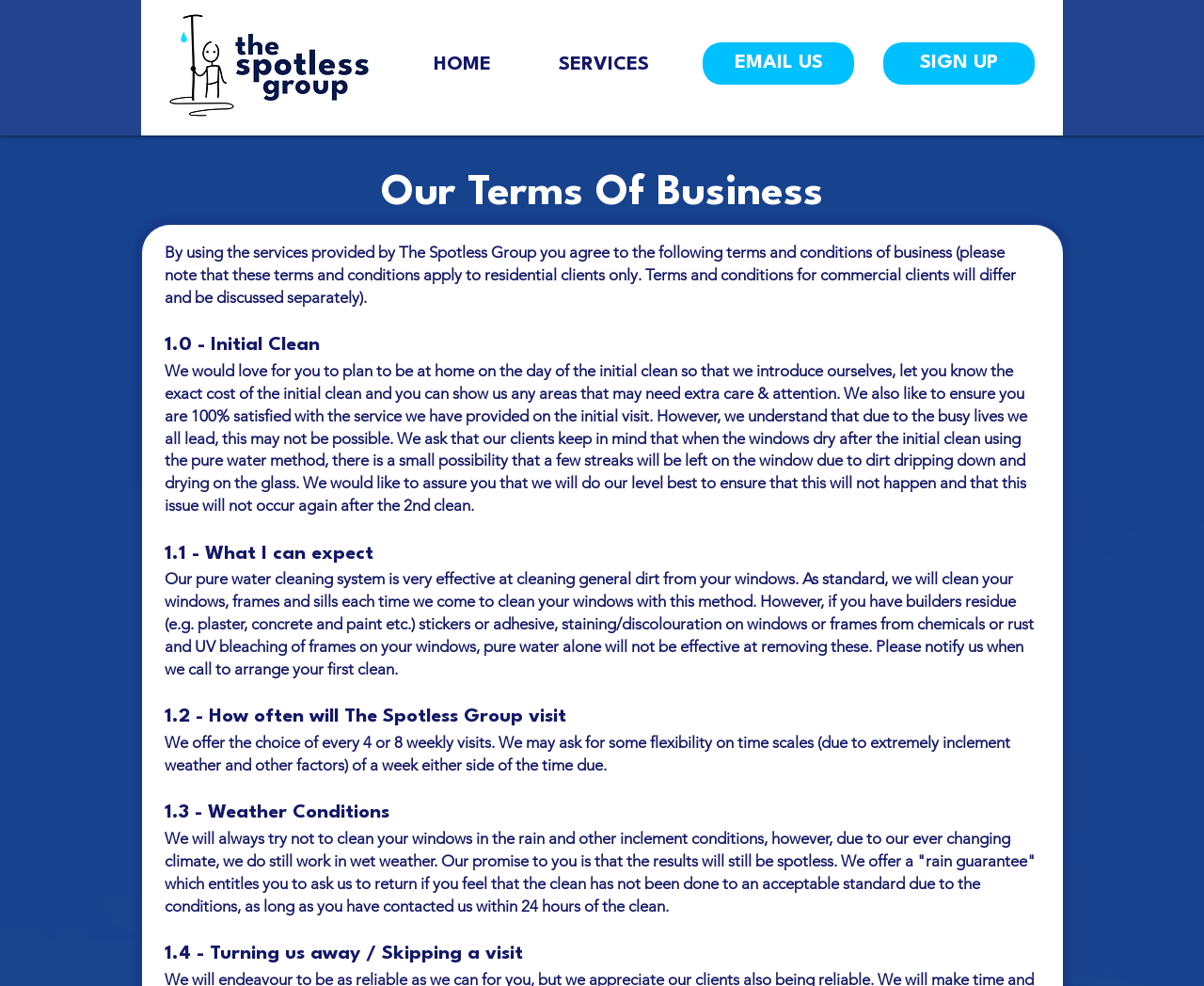What happens if I am not satisfied with the clean due to weather conditions?
Using the information from the image, answer the question thoroughly.

The Spotless Group offers a 'rain guarantee' which entitles the client to ask them to return if they feel that the clean has not been done to an acceptable standard due to the weather conditions, as long as they contact them within 24 hours of the clean.